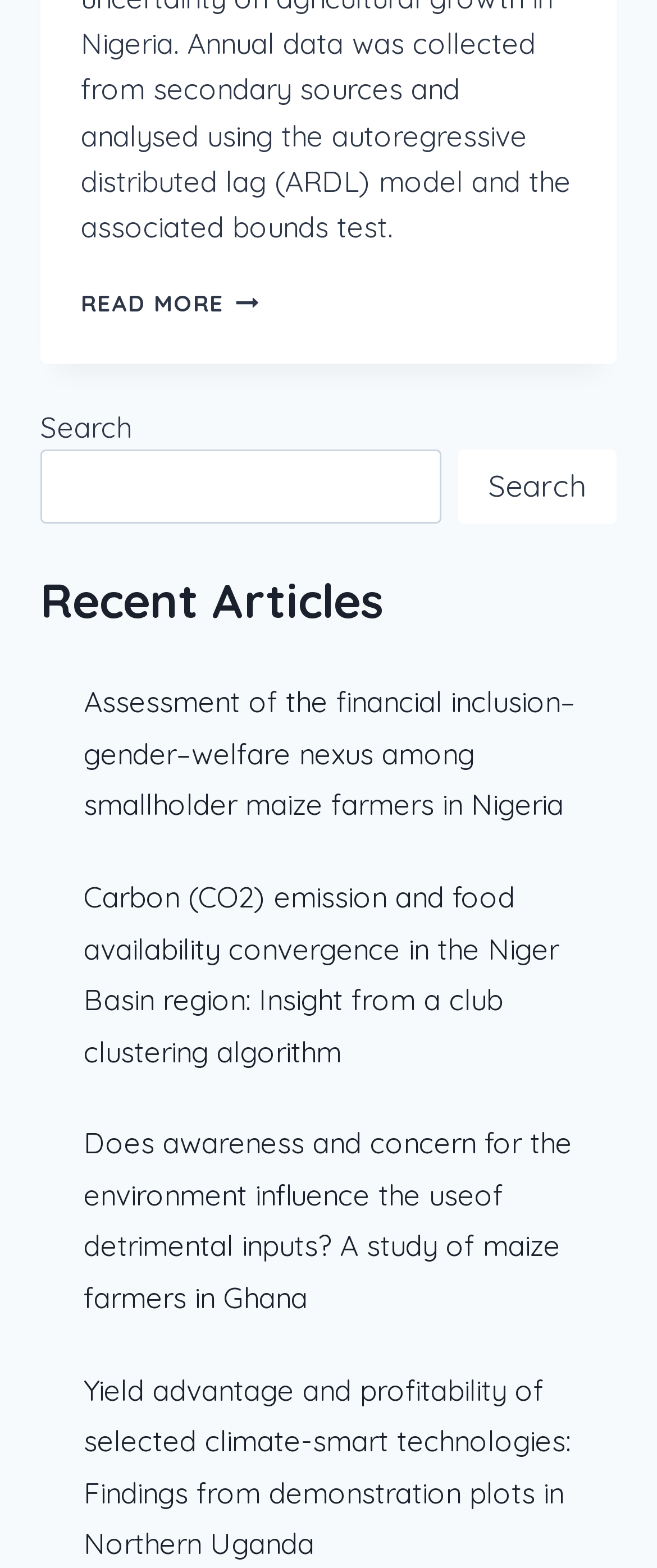What is the first word of the first article link?
Using the image as a reference, give a one-word or short phrase answer.

Assessment